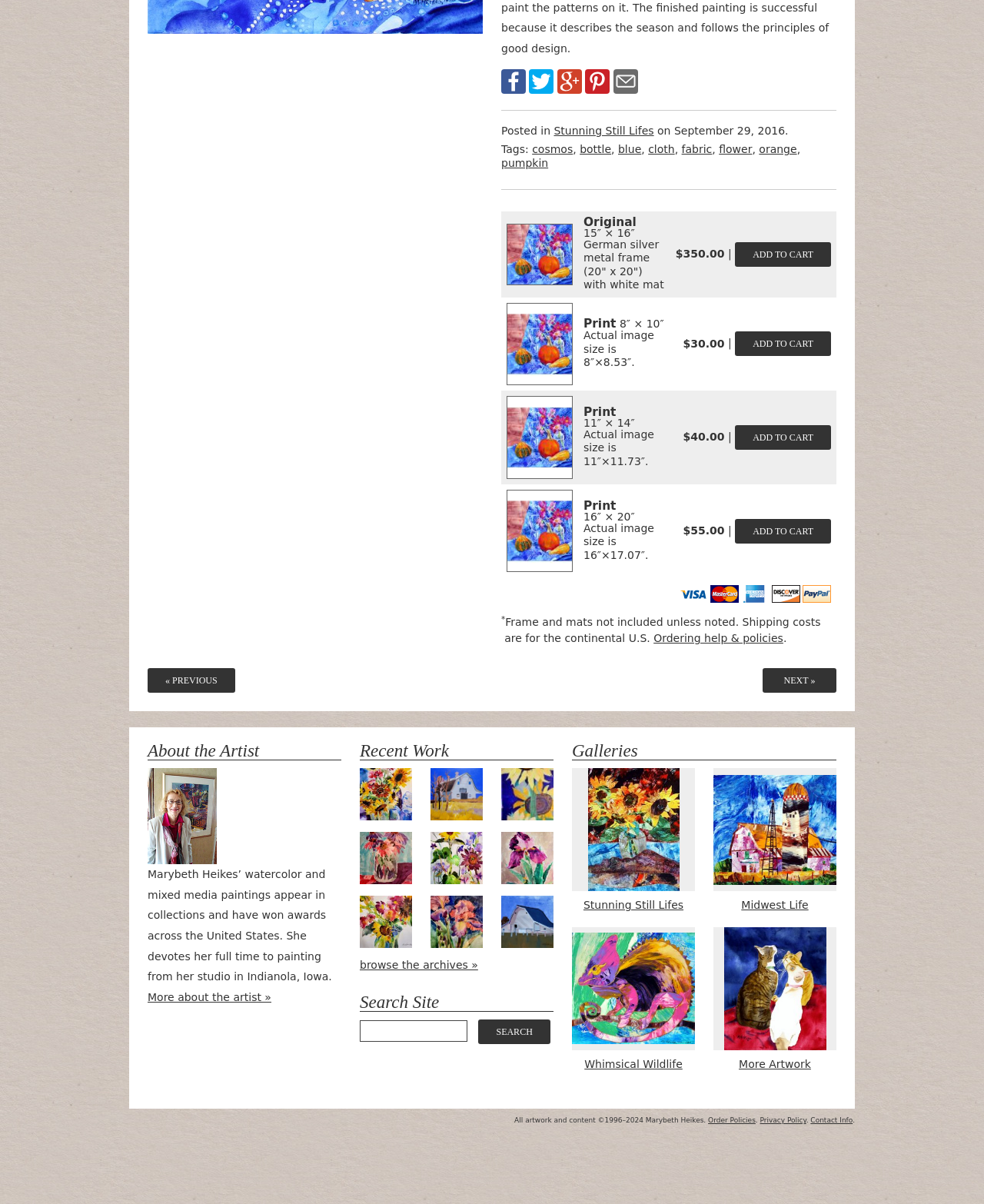Give the bounding box coordinates for this UI element: "Contact Info". The coordinates should be four float numbers between 0 and 1, arranged as [left, top, right, bottom].

[0.824, 0.927, 0.867, 0.934]